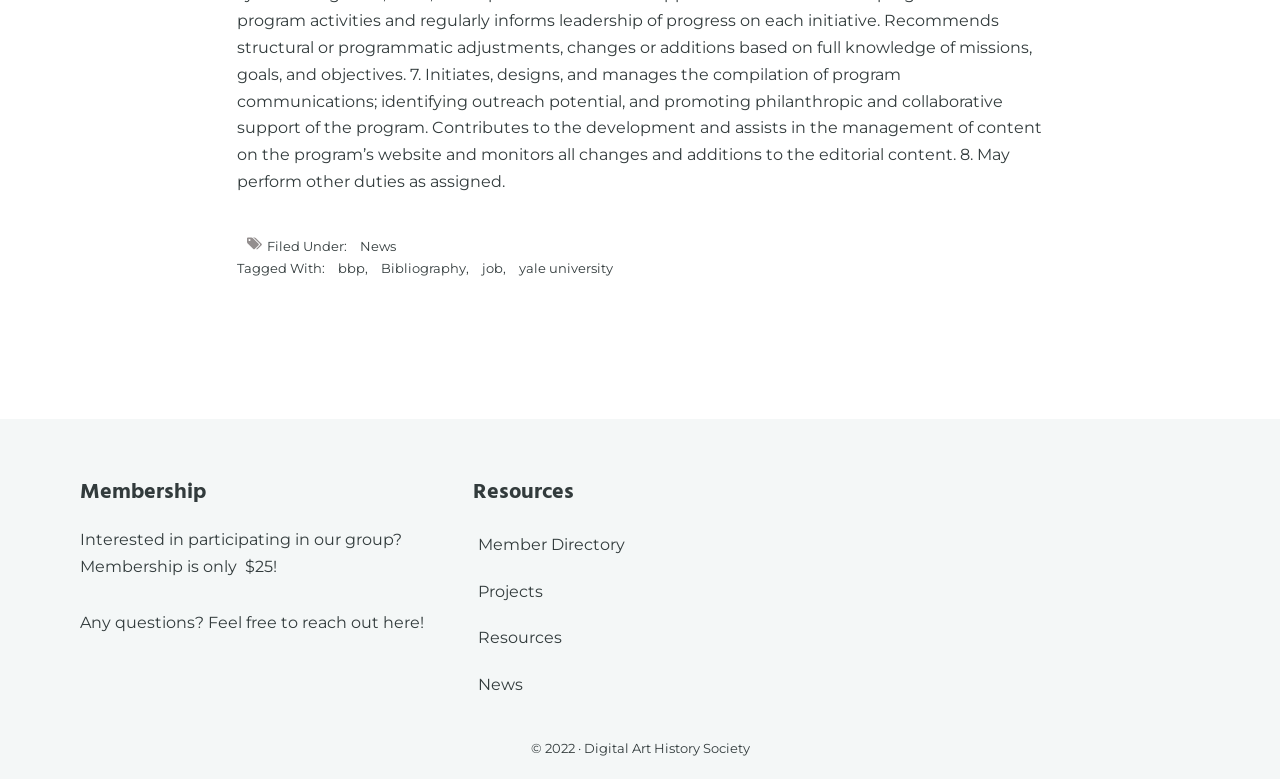Using the description "reach out here", predict the bounding box of the relevant HTML element.

[0.236, 0.787, 0.328, 0.812]